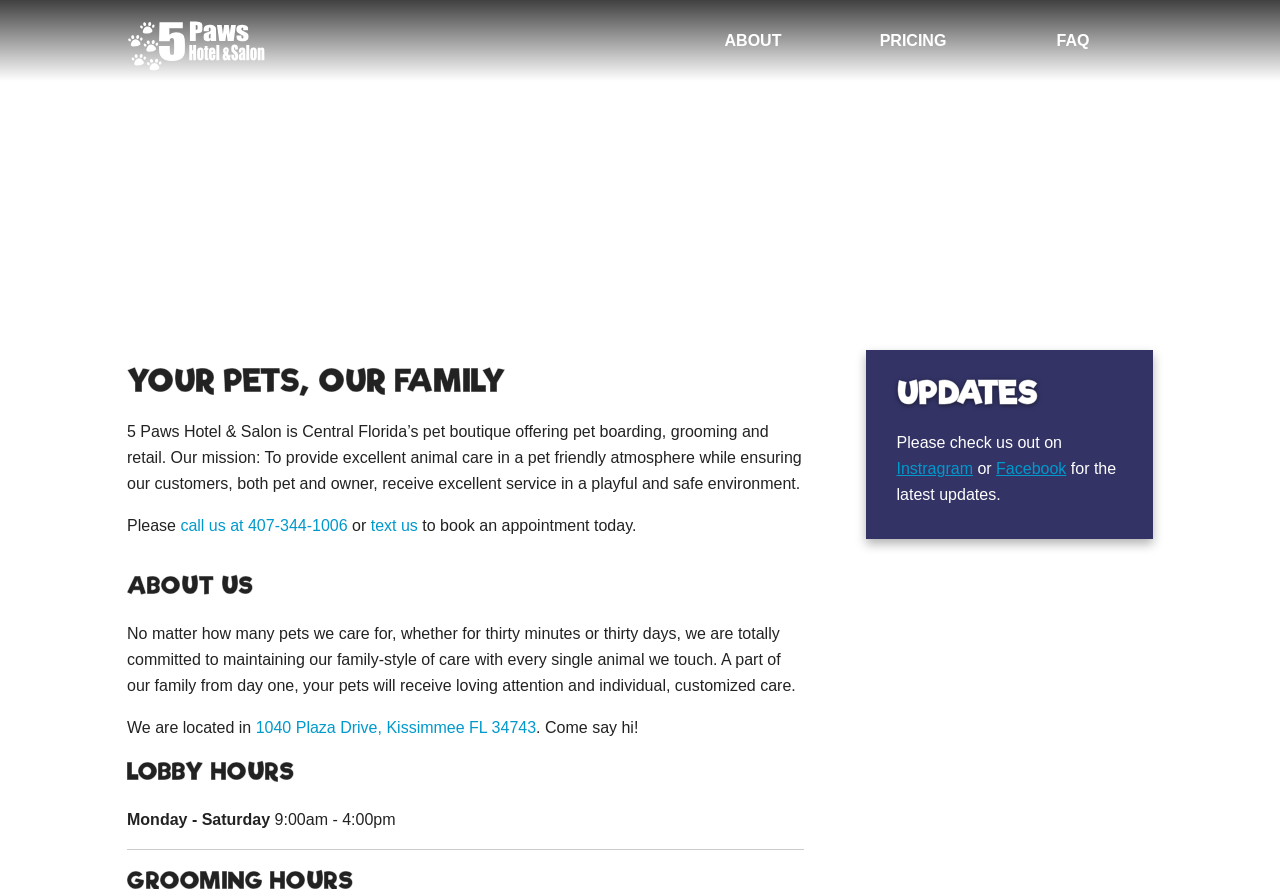Can you specify the bounding box coordinates of the area that needs to be clicked to fulfill the following instruction: "Visit the Instagram page"?

[0.7, 0.518, 0.76, 0.537]